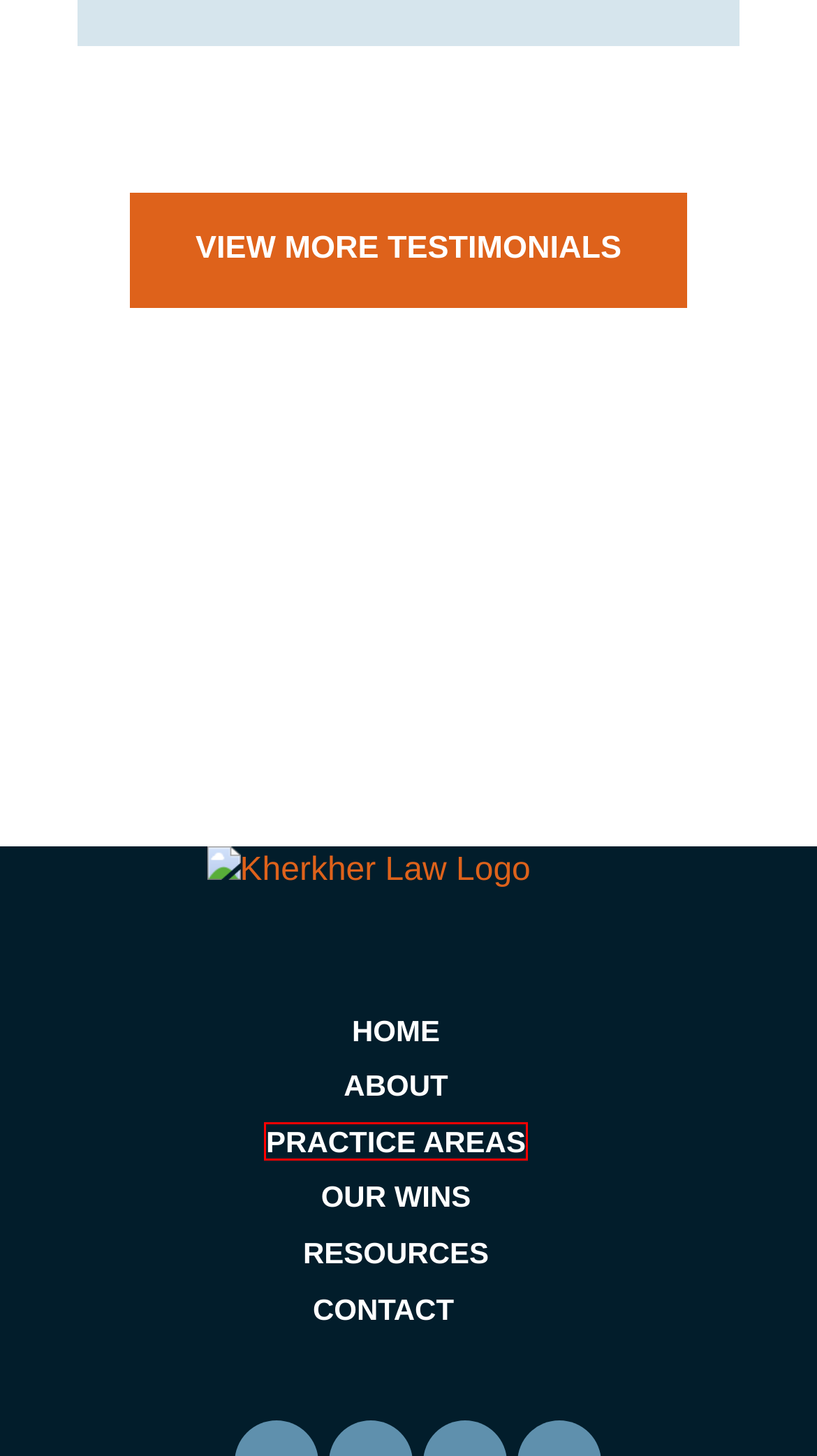Look at the screenshot of a webpage where a red bounding box surrounds a UI element. Your task is to select the best-matching webpage description for the new webpage after you click the element within the bounding box. The available options are:
A. About Our Personal Injury Law Firm | Attorney Tom
B. Personal Injury Practice Areas | Attorney Tom
C. Resources | Attorney Tom
D. Our Wins | Attorney Tom
E. Privacy Policy | Attorney Tom
F. Houston Personal Injury Lawyers, Accident Attorneys | Attorney Tom
G. Testimonials, Former Clients | Attorney Tom
H. Houston Car Accident Lawyer | Attorney Tom

B